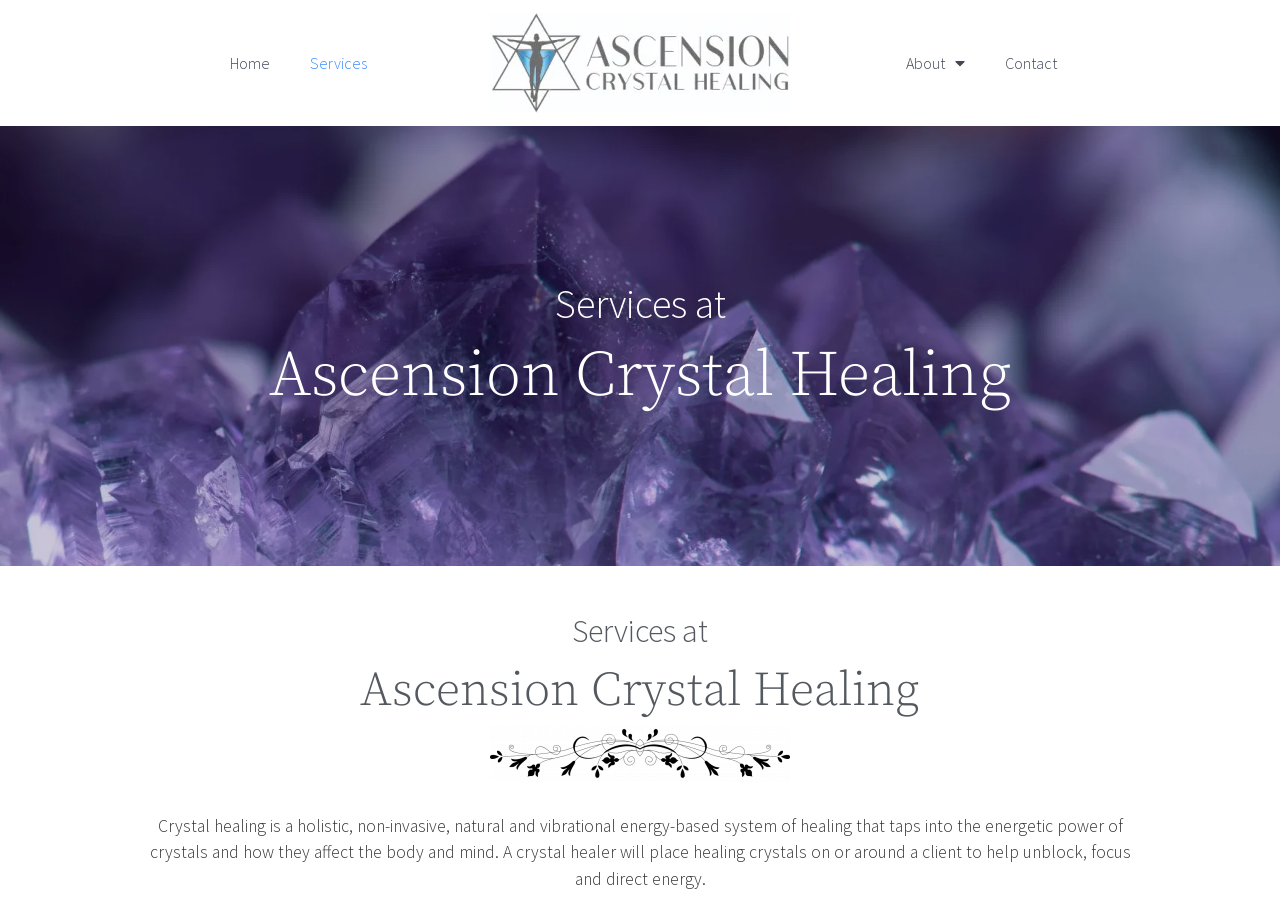Determine the bounding box coordinates for the UI element described. Format the coordinates as (top-left x, top-left y, bottom-right x, bottom-right y) and ensure all values are between 0 and 1. Element description: Home

[0.164, 0.044, 0.227, 0.095]